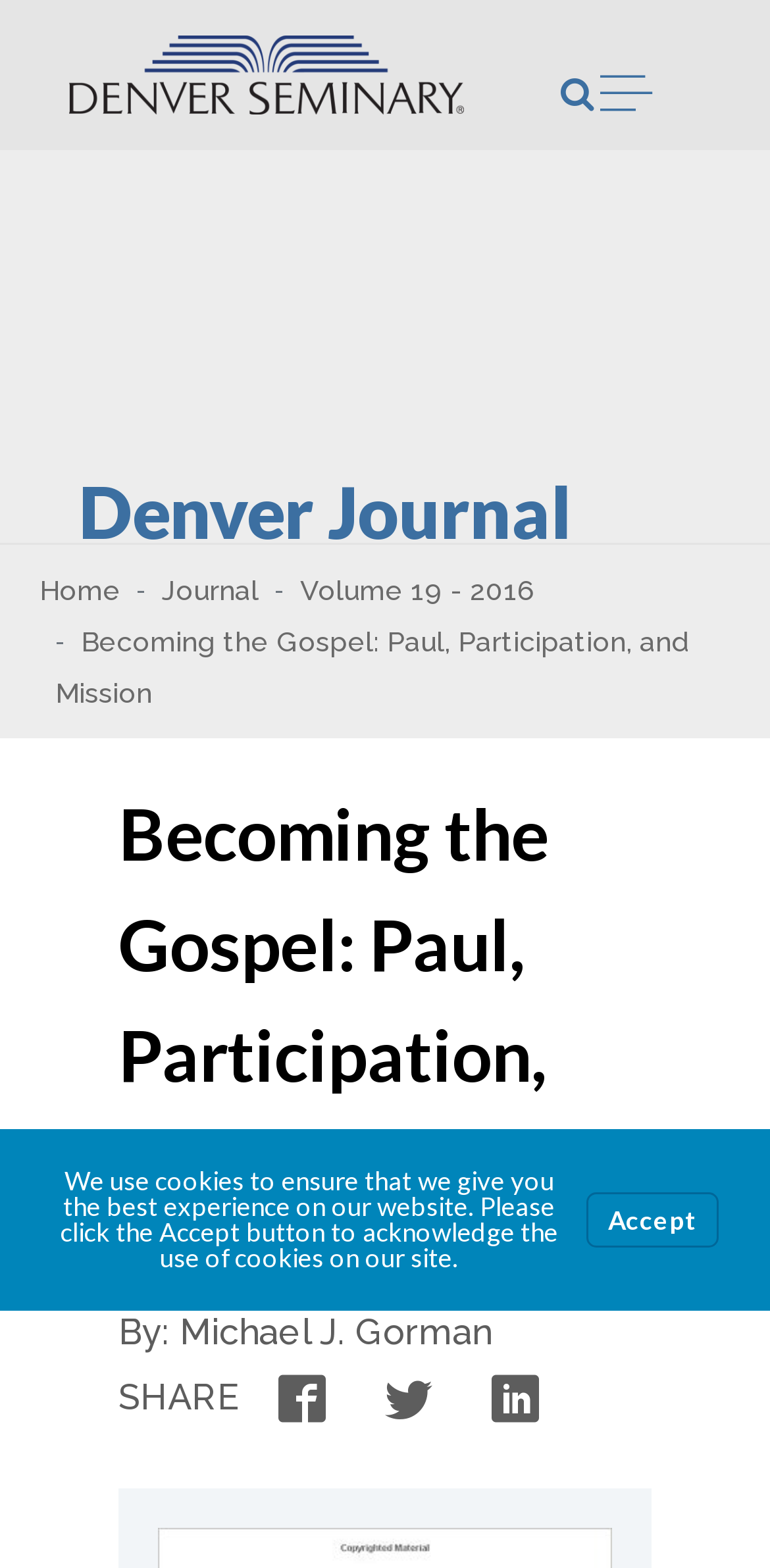Could you find the bounding box coordinates of the clickable area to complete this instruction: "Go to Denver Seminary website"?

[0.09, 0.031, 0.603, 0.059]